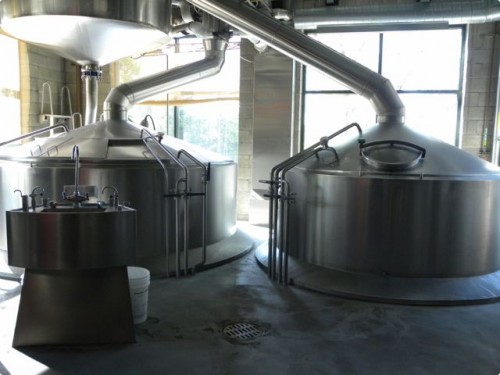Create an extensive caption that includes all significant details of the image.

The image showcases a modern brewing facility, featuring several prominent stainless steel vessels used in the beer production process. On the left, a smaller cylindrical tank is positioned next to two larger fermenting tanks, which are rounded and have various pipes connected to them, indicating the brewery's operational setup. Natural light streams through large windows in the background, illuminating the sleek equipment and highlighting the industrial aesthetic of the space. This image likely captures the essential elements of a brewing environment, reflecting both functionality and the craftsmanship involved in beer making. The overall atmosphere conveys a sense of innovation and efficiency in the brewing industry.